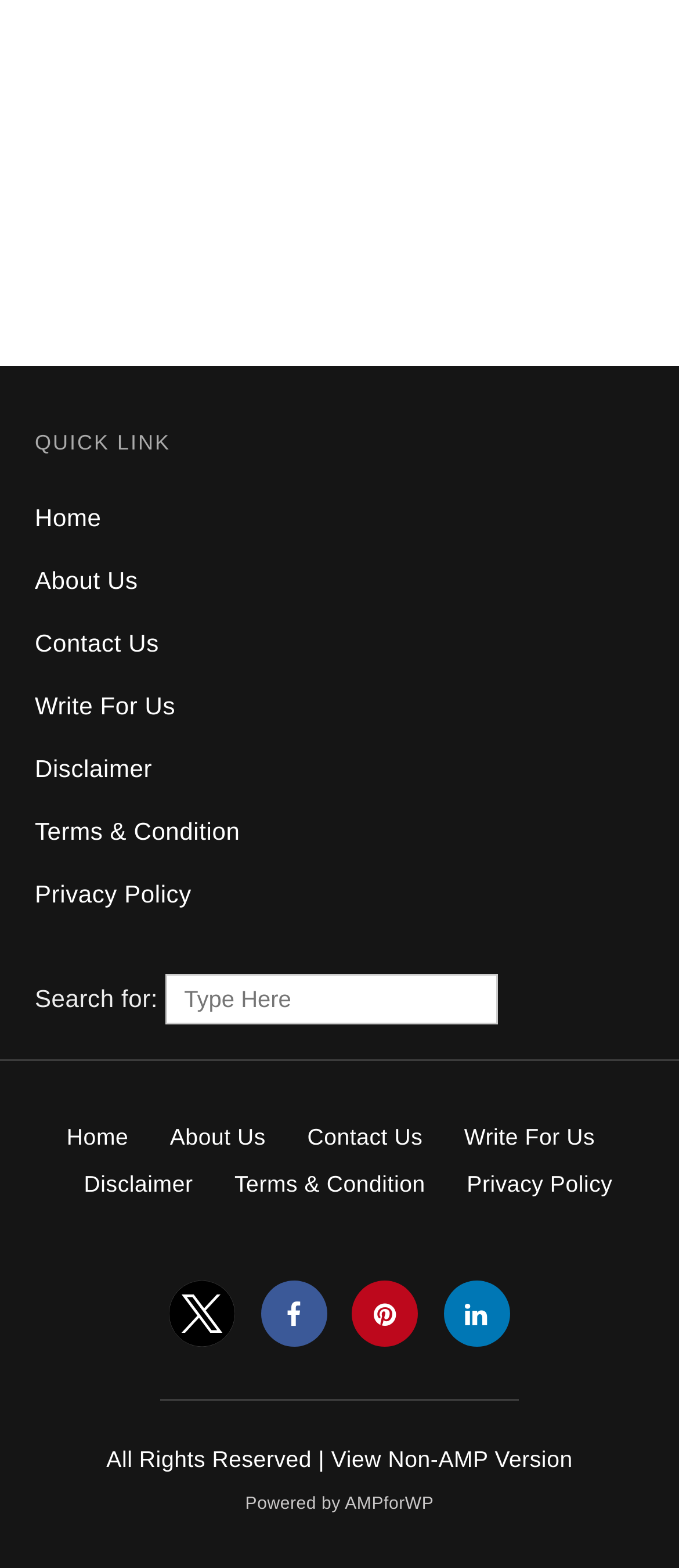How many links are in the QUICK LINK section?
Utilize the image to construct a detailed and well-explained answer.

I counted the links under the 'QUICK LINK' heading, which are 'Home', 'About Us', 'Contact Us', 'Write For Us', 'Disclaimer', and 'Terms & Condition'. There are 6 links in total.